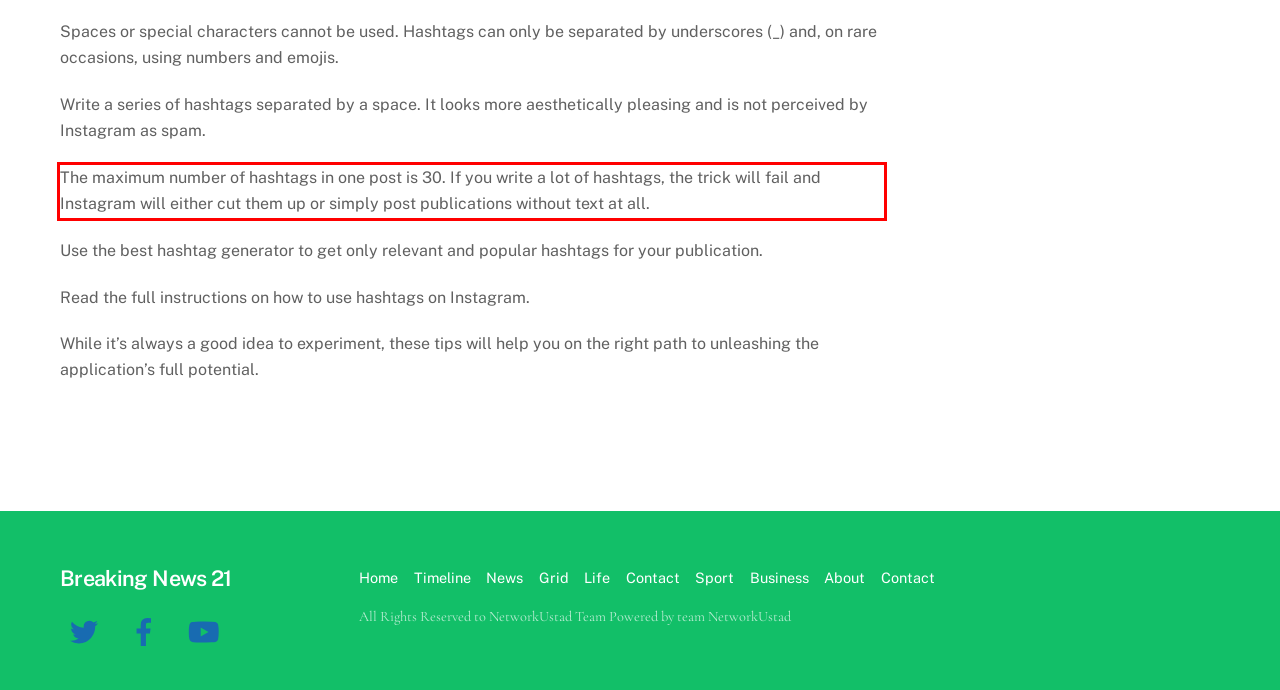Look at the screenshot of the webpage, locate the red rectangle bounding box, and generate the text content that it contains.

The maximum number of hashtags in one post is 30. If you write a lot of hashtags, the trick will fail and Instagram will either cut them up or simply post publications without text at all.